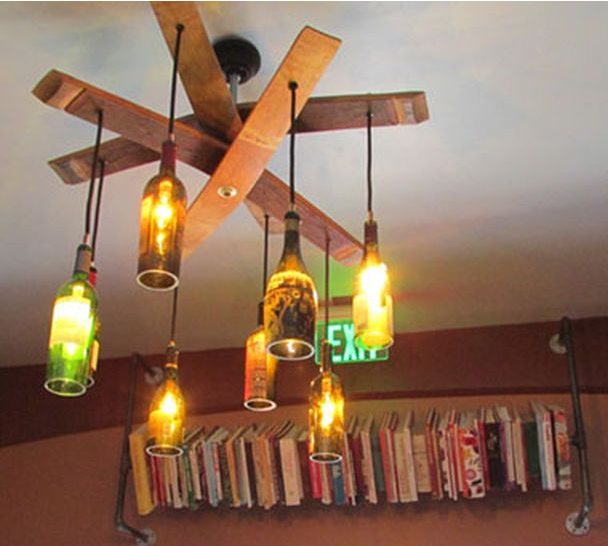Please examine the image and answer the question with a detailed explanation:
What is displayed on the metal shelf?

According to the caption, a collection of vintage cookbooks is displayed on a metal shelf, adding to the character of the space.